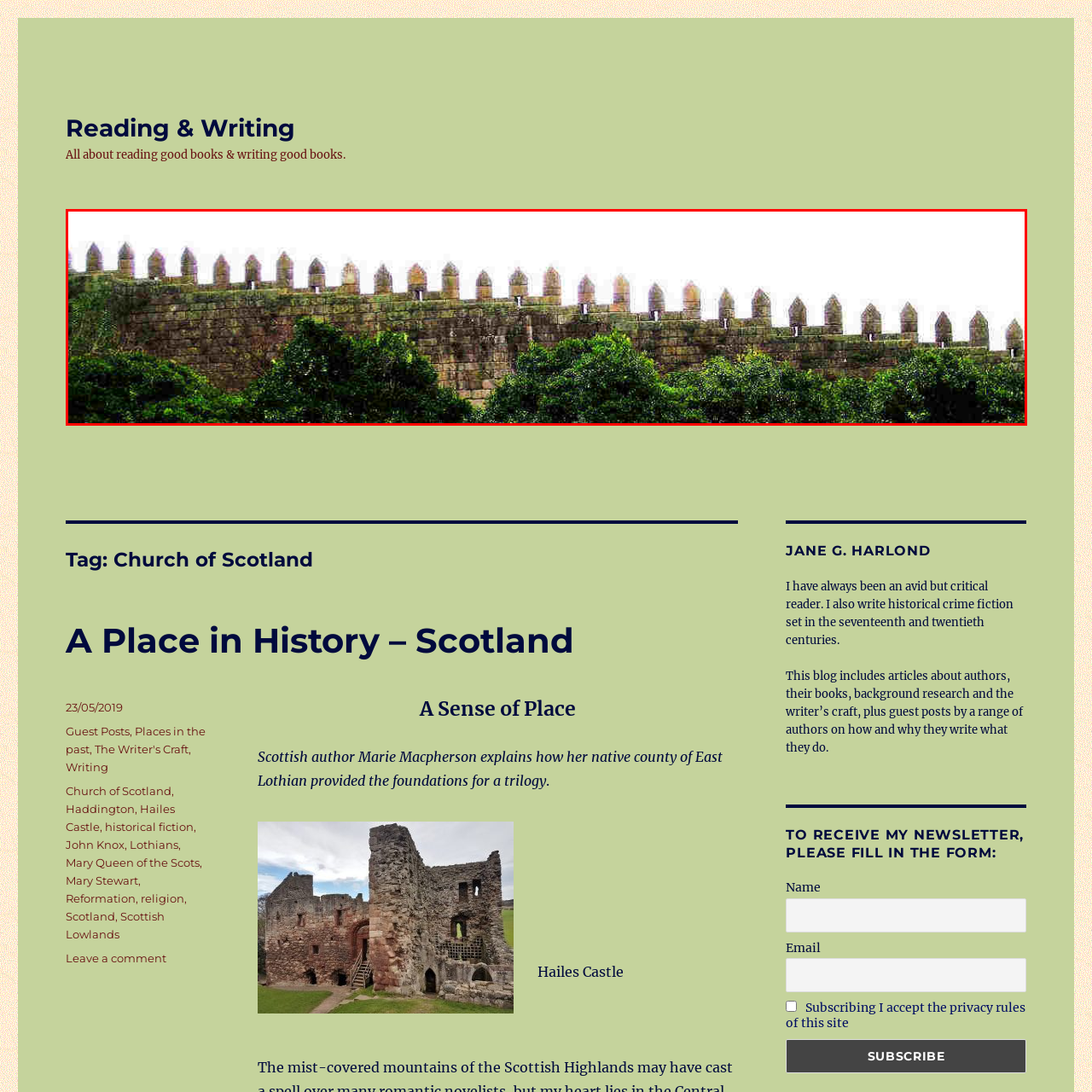What is the purpose of the pointed stone structures?
Focus on the section of the image outlined in red and give a thorough answer to the question.

The caption suggests that the pointed stone structures are part of a fortified design, implying that they were intended for defensive purposes, likely to protect the historical structure from potential threats.